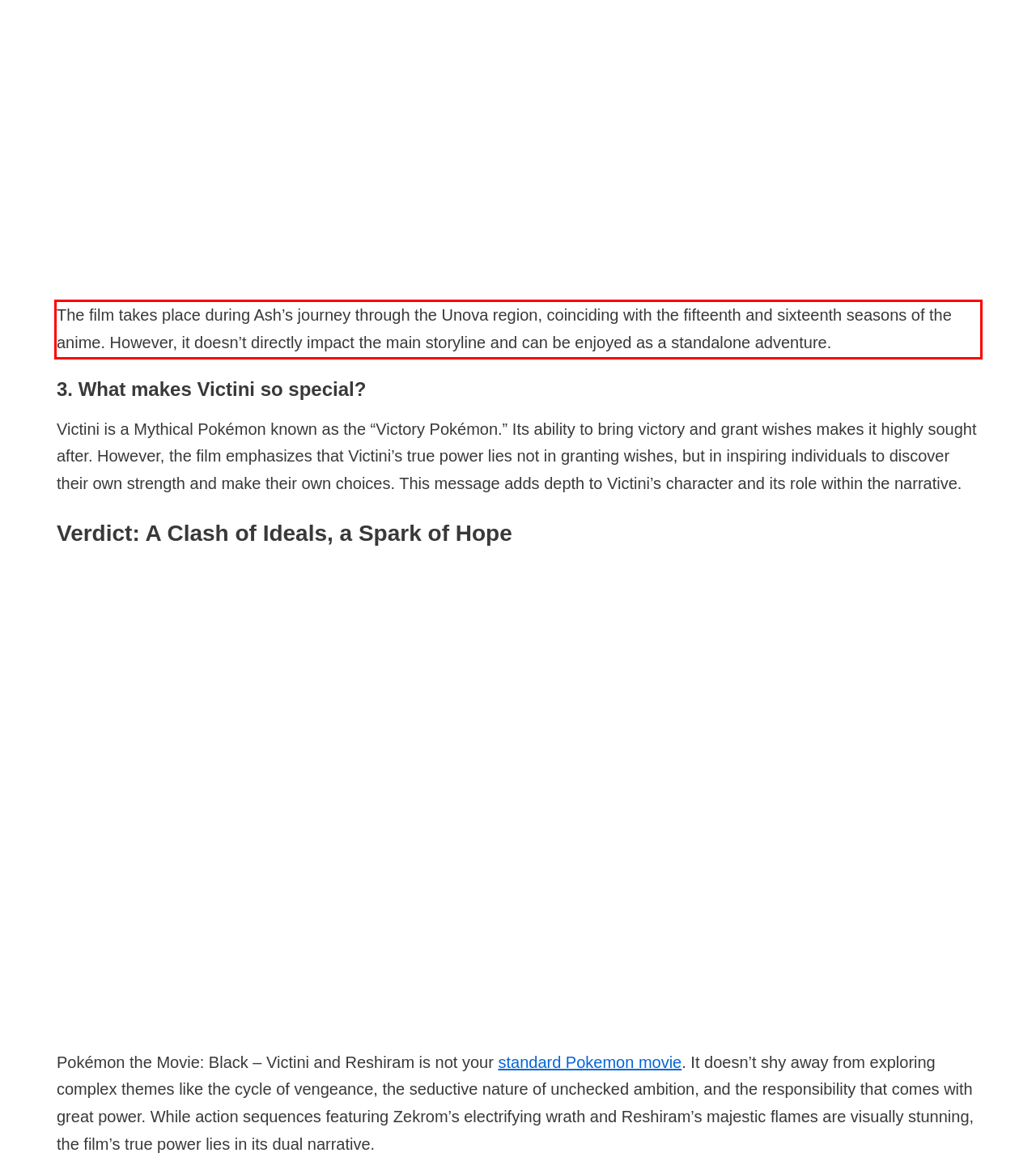Analyze the screenshot of a webpage where a red rectangle is bounding a UI element. Extract and generate the text content within this red bounding box.

The film takes place during Ash’s journey through the Unova region, coinciding with the fifteenth and sixteenth seasons of the anime. However, it doesn’t directly impact the main storyline and can be enjoyed as a standalone adventure.